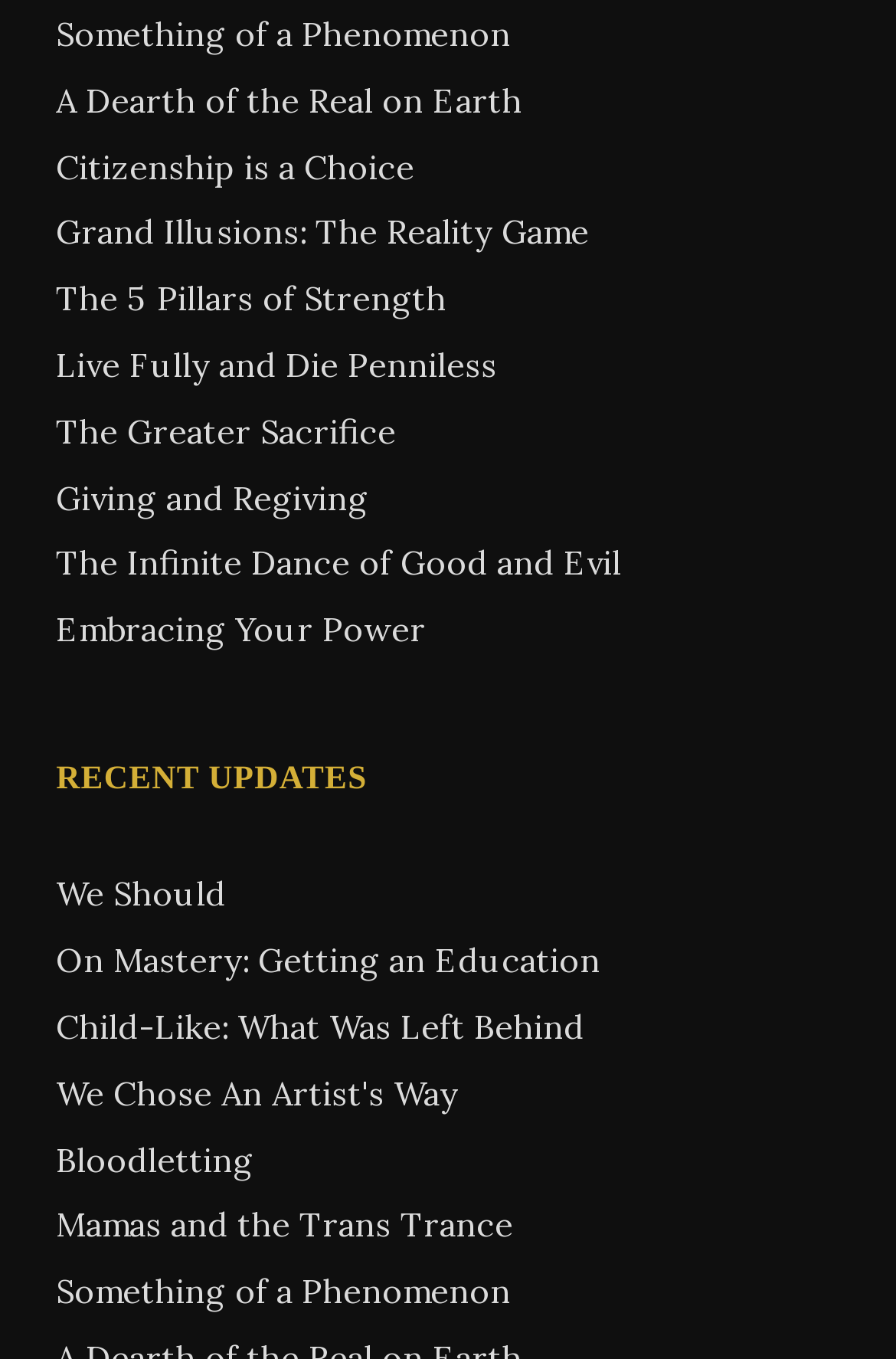Answer the question using only one word or a concise phrase: What is the first link on the webpage?

Something of a Phenomenon